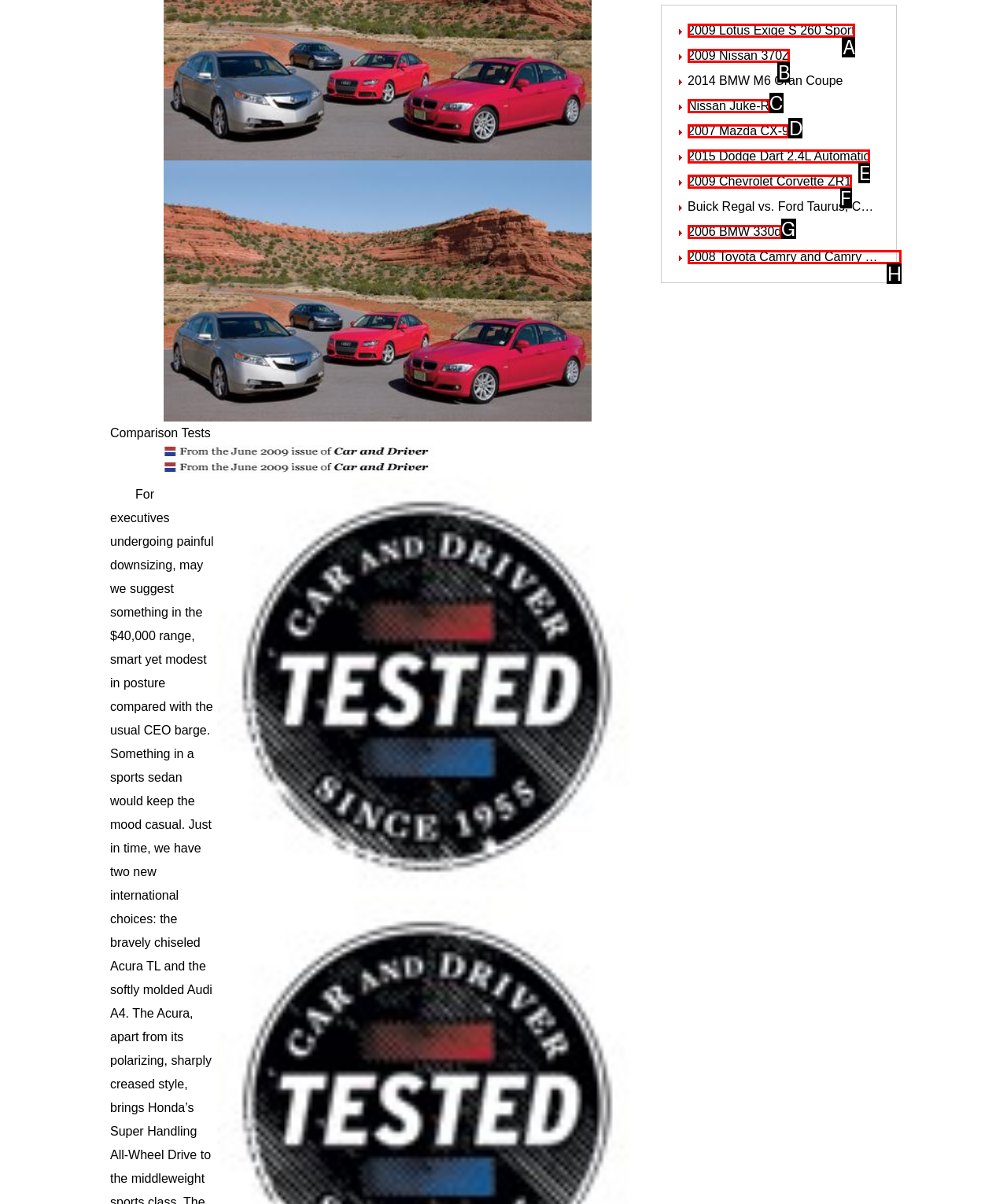Match the following description to a UI element: 2007 Mazda CX-9
Provide the letter of the matching option directly.

D